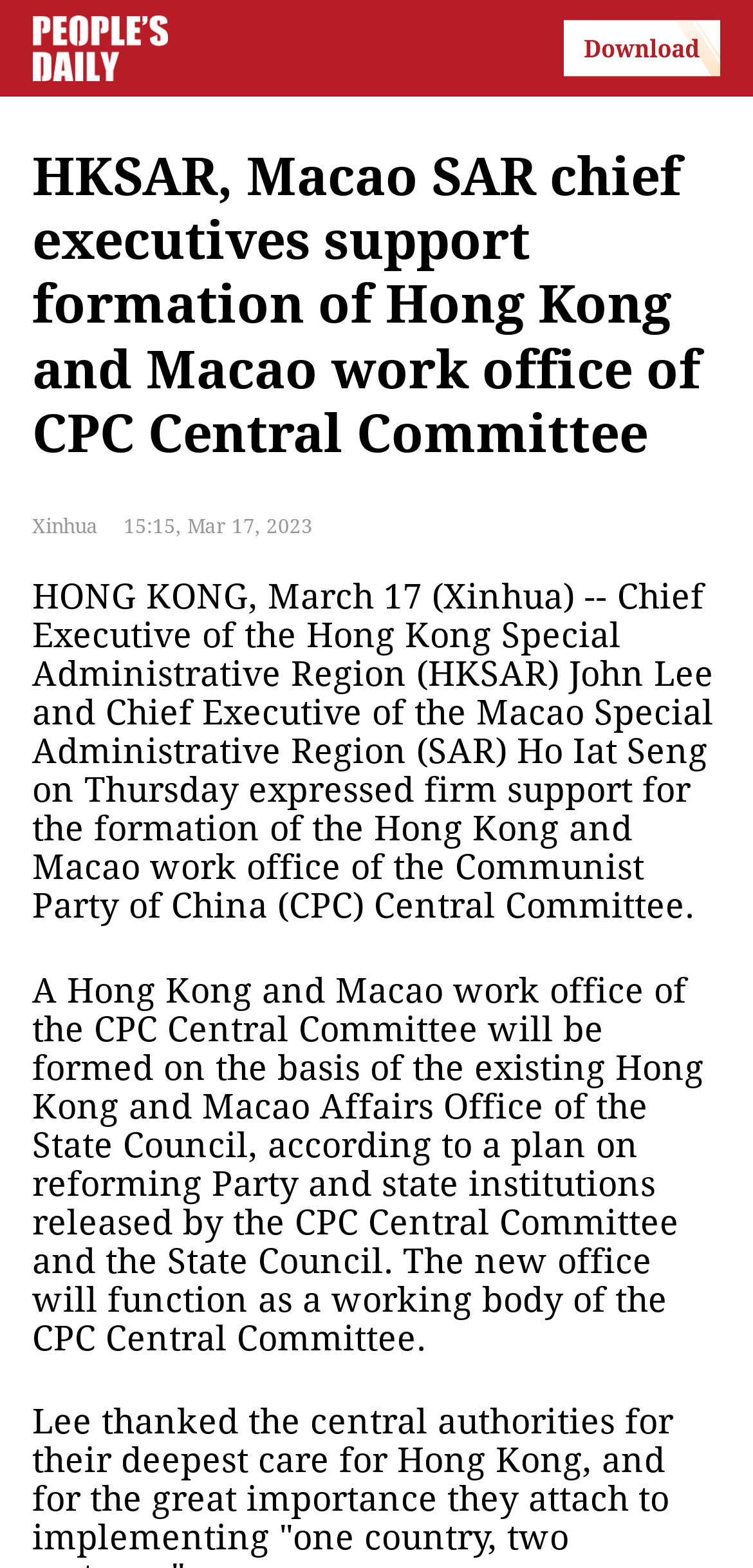Who expressed firm support for the formation of the Hong Kong and Macao work office?
Based on the image, give a one-word or short phrase answer.

John Lee and Ho Iat Seng